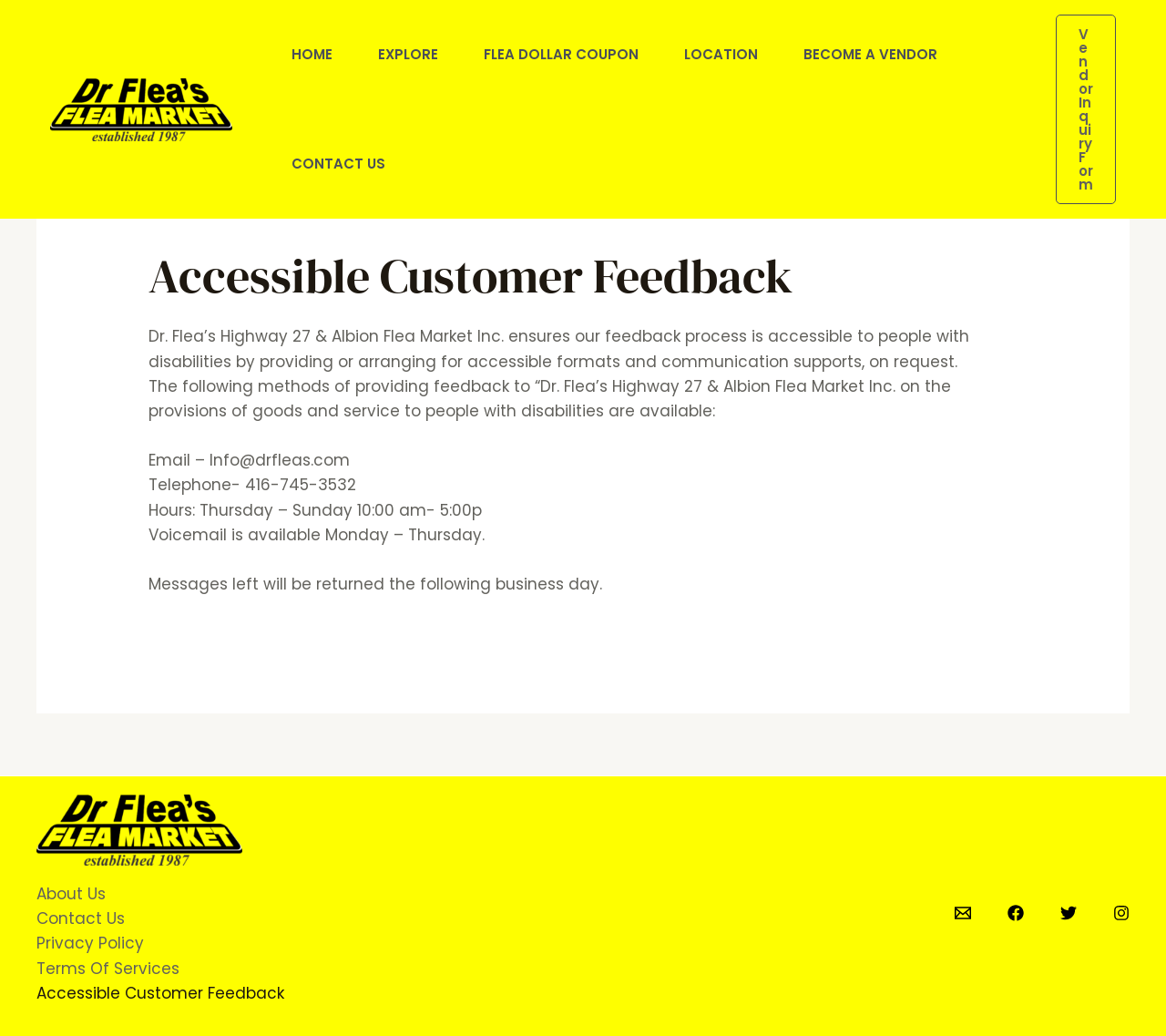Can you identify the bounding box coordinates of the clickable region needed to carry out this instruction: 'Visit our Facebook page'? The coordinates should be four float numbers within the range of 0 to 1, stated as [left, top, right, bottom].

[0.864, 0.873, 0.878, 0.889]